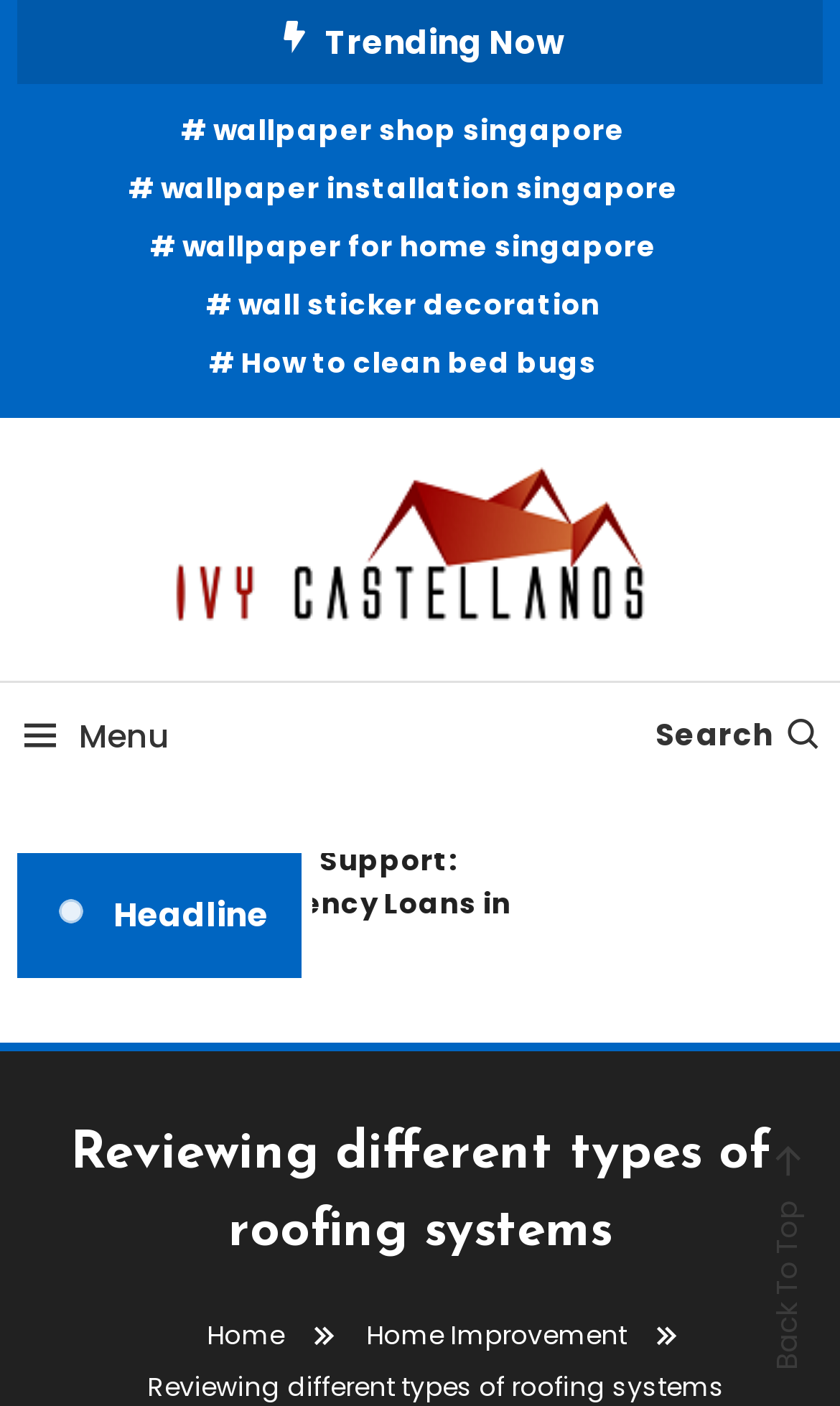Reply to the question with a brief word or phrase: What is the type of the webpage?

Blog